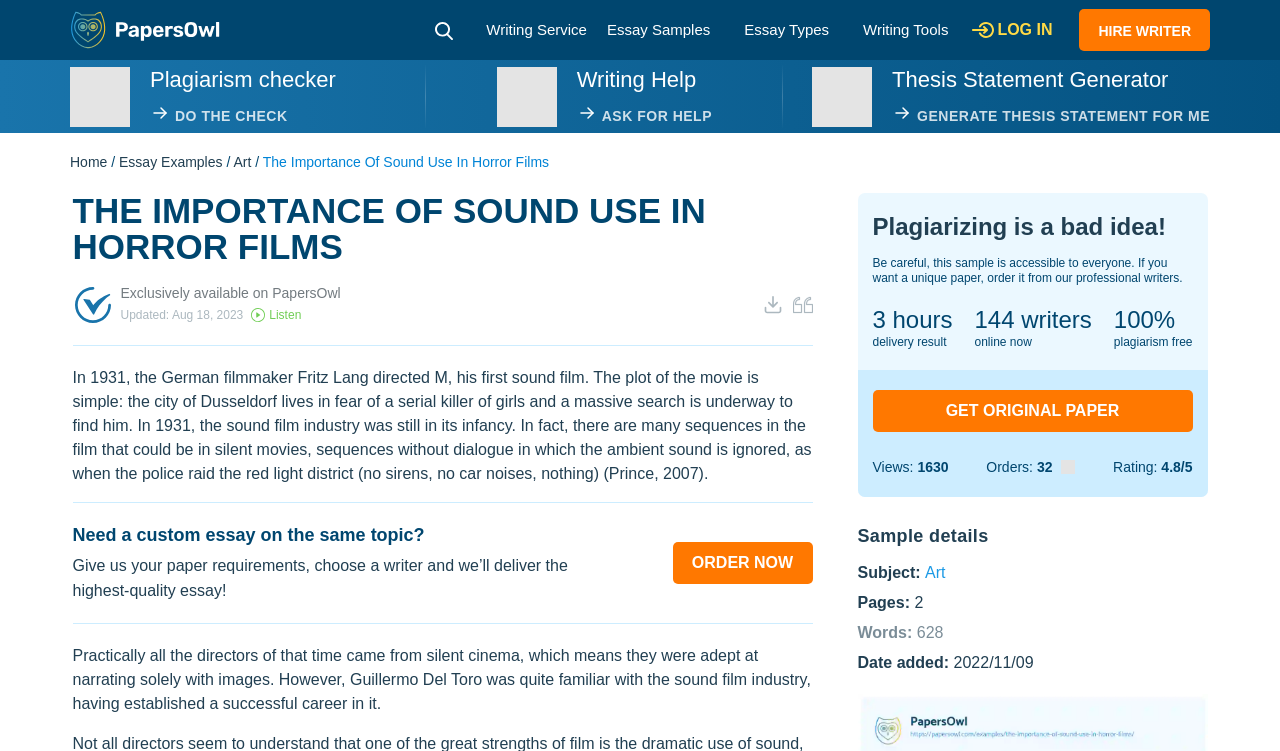What is the subject of the essay?
Answer the question with a thorough and detailed explanation.

I found the subject of the essay by looking at the table element on the webpage, which is labeled as 'Sample details'. In the table, I found a row with the label 'Subject:' and the value 'Art'.